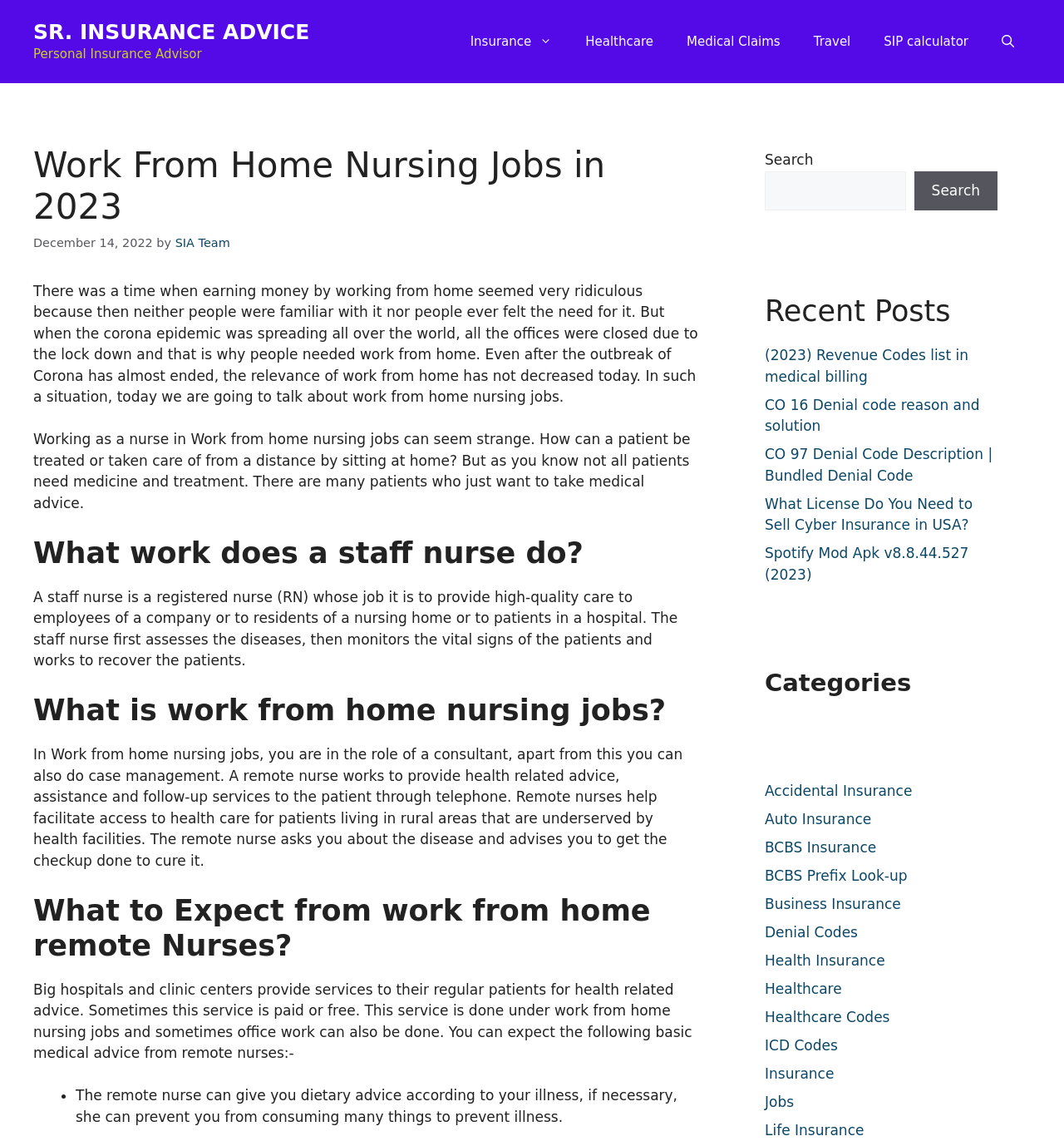What is the main heading displayed on the webpage? Please provide the text.

Work From Home Nursing Jobs in 2023